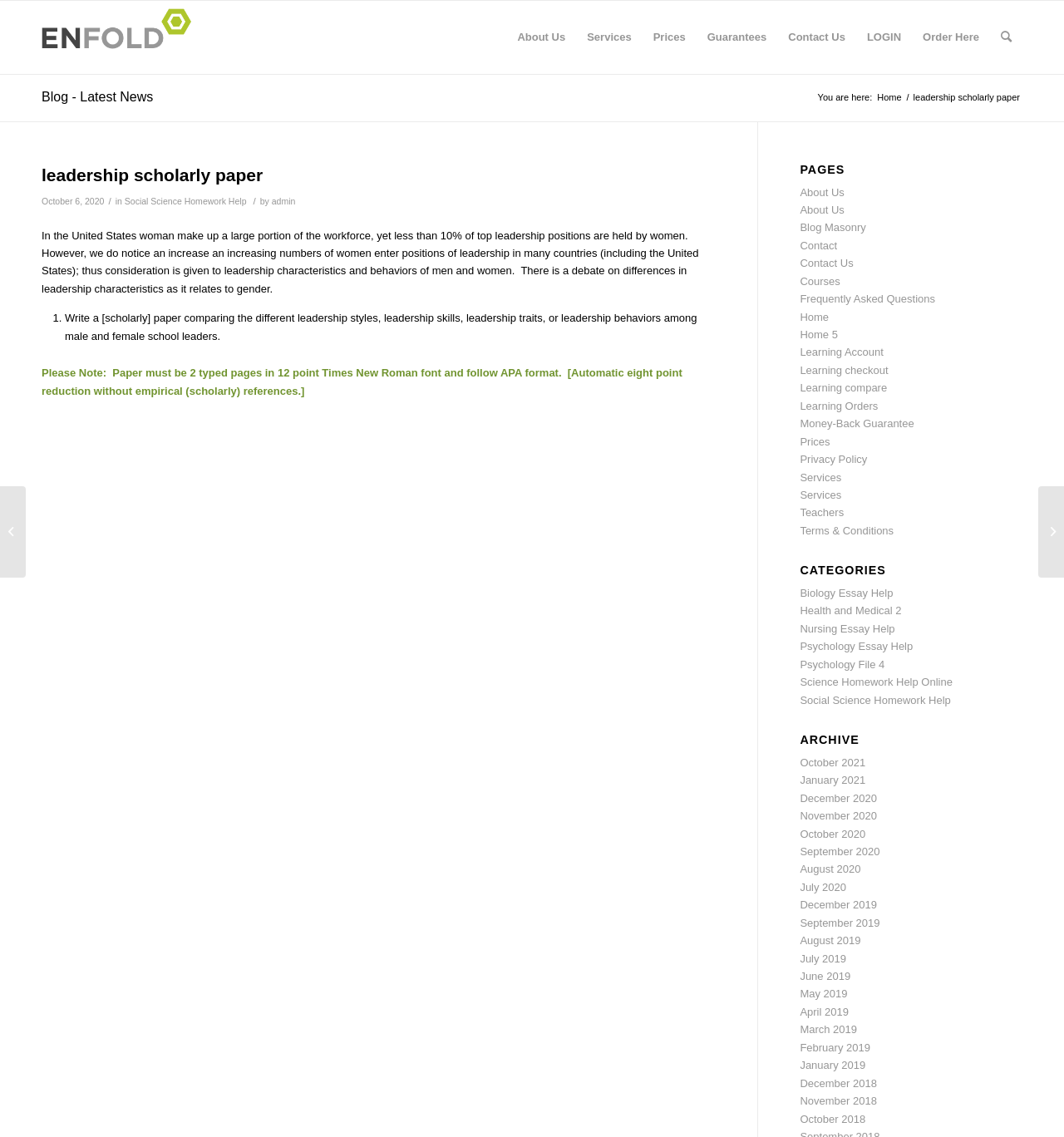What is the topic of the scholarly paper?
Look at the image and answer the question with a single word or phrase.

leadership